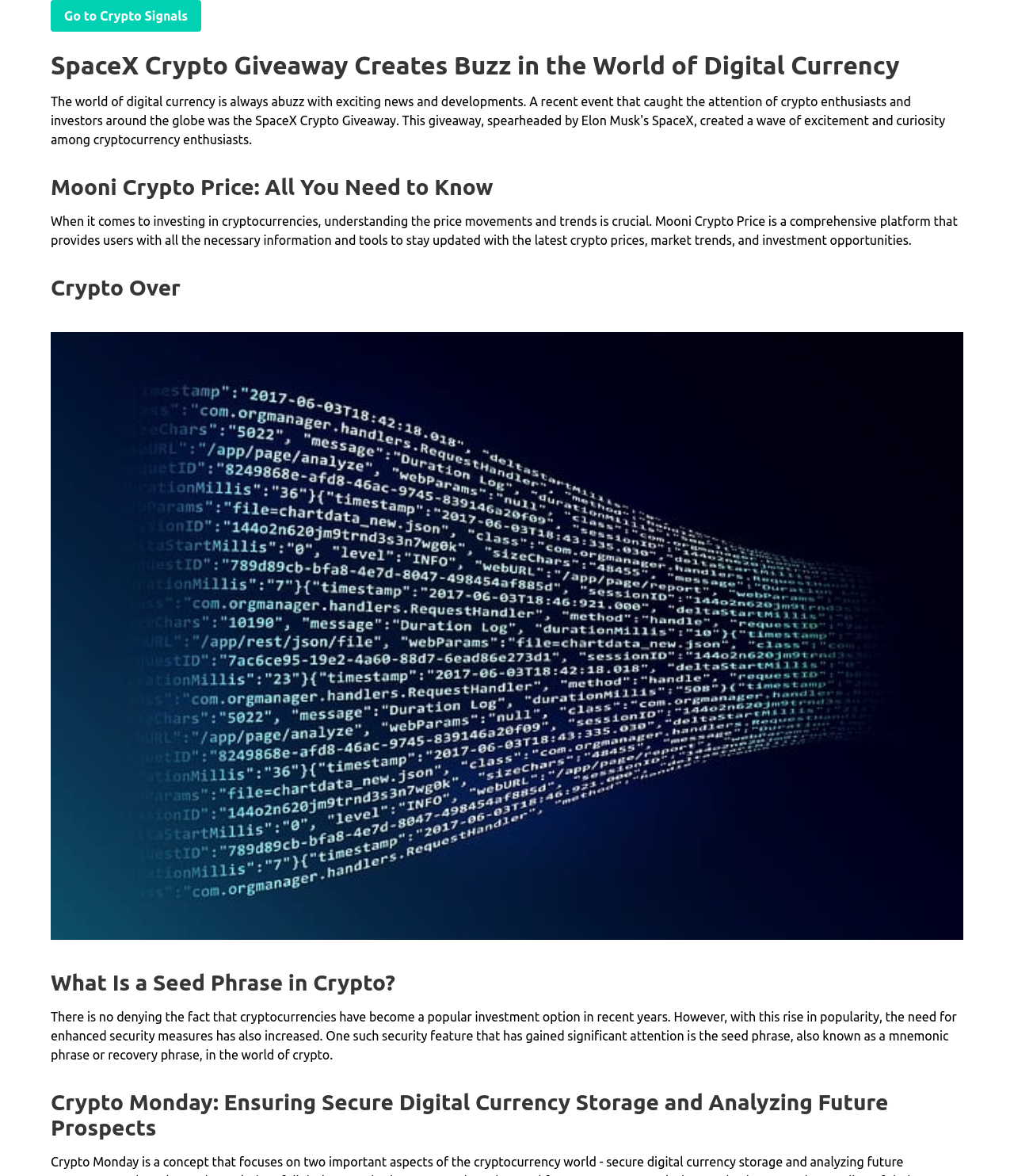How many headings are on the webpage?
Refer to the image and answer the question using a single word or phrase.

5